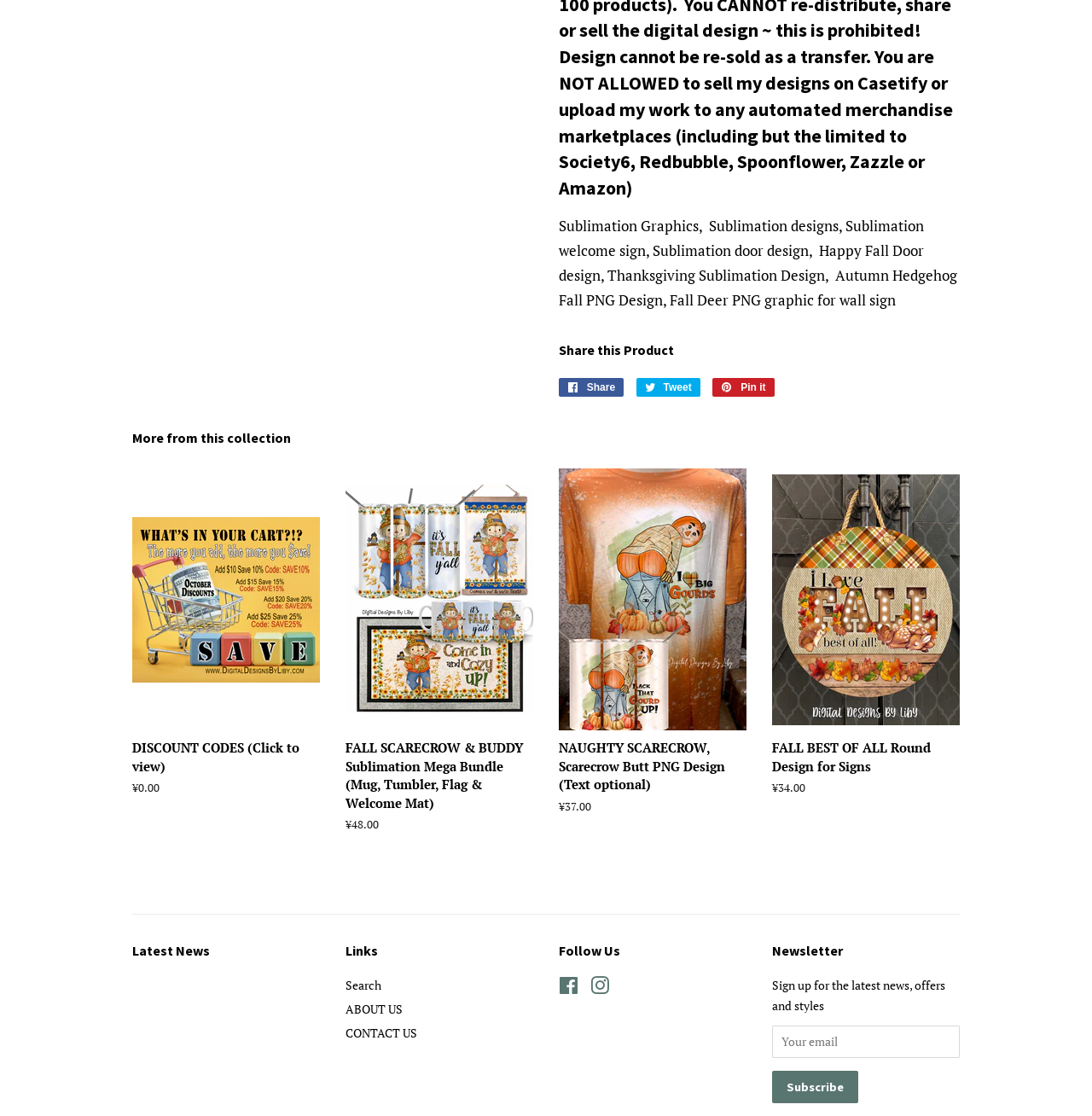Based on the element description, predict the bounding box coordinates (top-left x, top-left y, bottom-right x, bottom-right y) for the UI element in the screenshot: name="subscribe" value="Subscribe"

[0.707, 0.959, 0.786, 0.989]